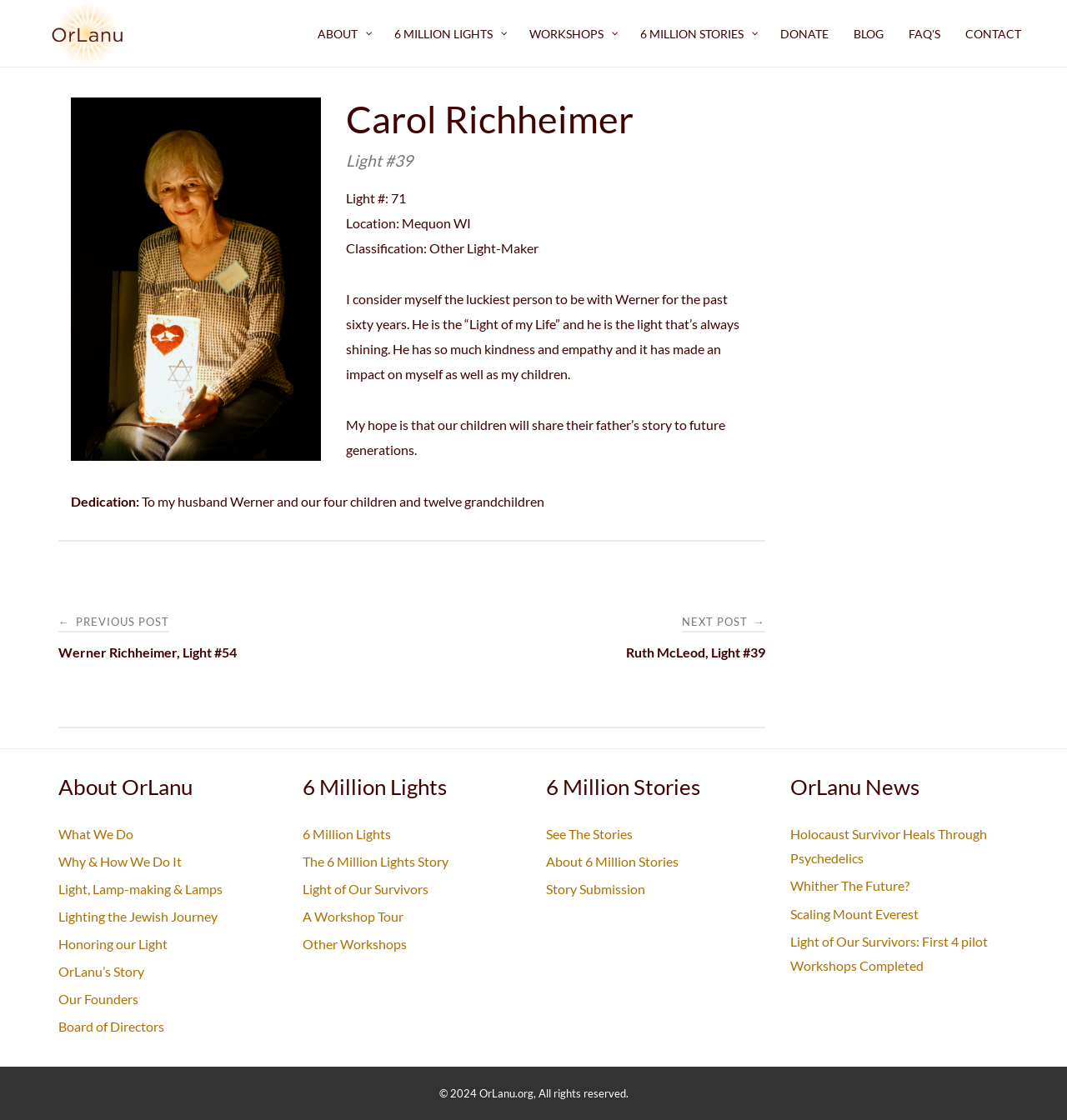Summarize the webpage with a detailed and informative caption.

This webpage is dedicated to Carol Richheimer, Light #71, and features a personal story about her husband Werner. At the top of the page, there is a navigation menu with links to "ABOUT", "6 MILLION LIGHTS", "WORKSHOPS", "6 MILLION STORIES", "DONATE", "BLOG", "FAQ'S", and "CONTACT". Below the menu, there is a main section with a heading "Carol Richheimer" and a subheading "Light #39". 

The main content area displays a personal story about Werner, with text describing their relationship and his kind nature. The story is divided into paragraphs, with a dedication to Werner and their children and grandchildren at the end. 

On the left side of the main content area, there is a section with links to previous and next posts, as well as a heading "About OrLanu" with links to various pages about the organization. 

Below the main content area, there are three sections with headings "6 Million Lights", "6 Million Stories", and "OrLanu News". Each section contains links to related pages or articles. 

At the very bottom of the page, there is a copyright notice "© 2024 OrLanu.org, All rights reserved."